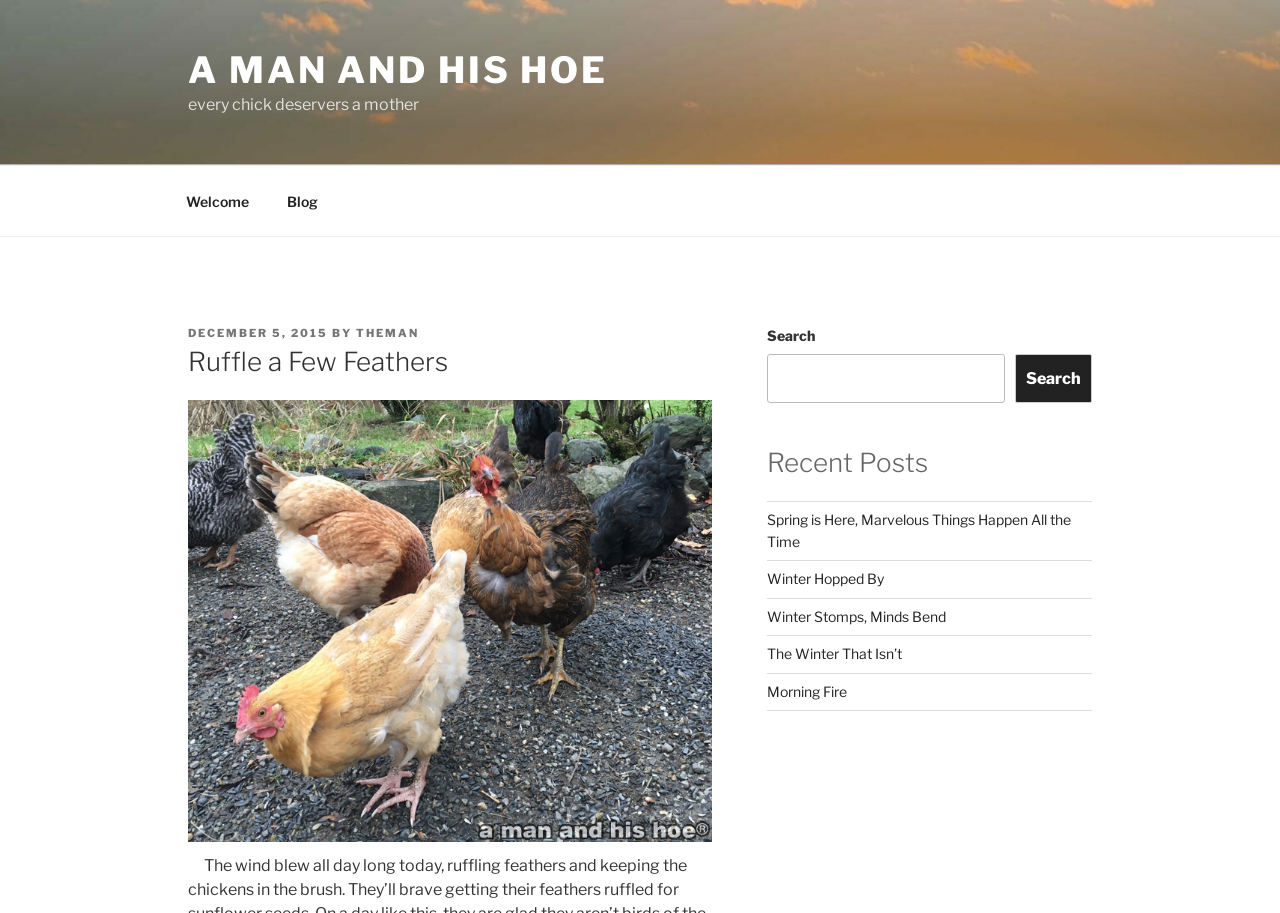Look at the image and answer the question in detail:
What is the image below the blog post header?

The image below the blog post header can be identified by its bounding box coordinates [0.147, 0.438, 0.556, 0.922] and is described as 'ChickensInTheWindB'.